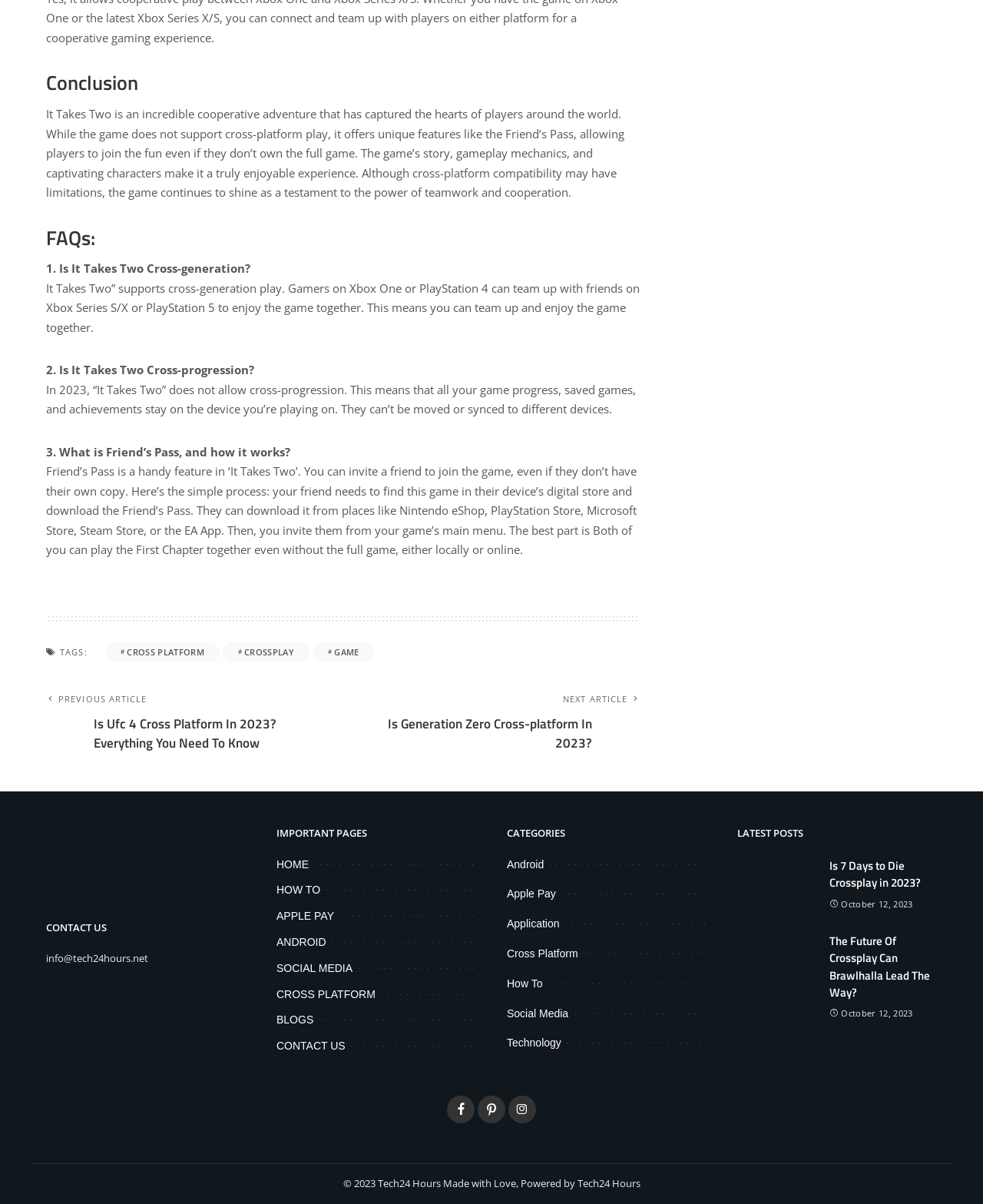What is the name of the game discussed in the article?
Using the information from the image, answer the question thoroughly.

The article discusses the cooperative adventure game 'It Takes Two', which has captured the hearts of players around the world.